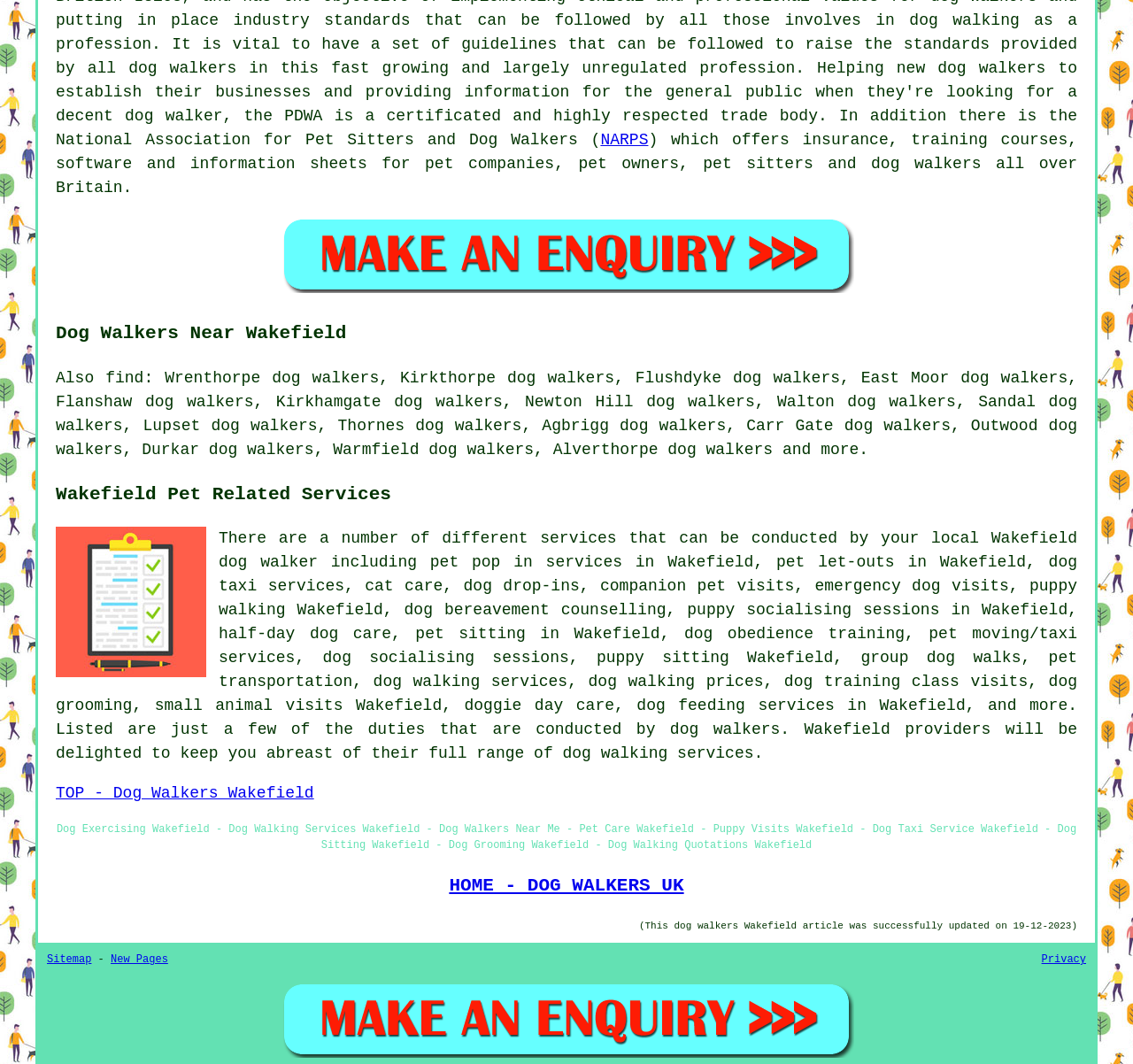Given the webpage screenshot and the description, determine the bounding box coordinates (top-left x, top-left y, bottom-right x, bottom-right y) that define the location of the UI element matching this description: R-STUDIO Review on TopTenReviews

None